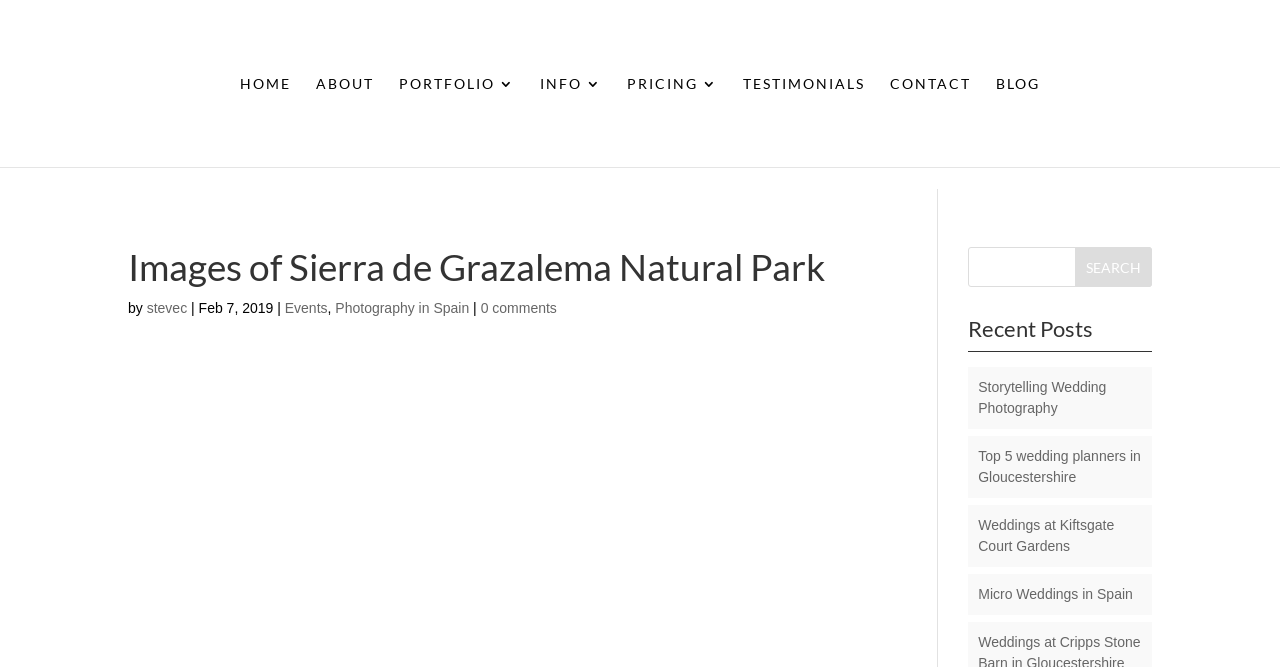Find the bounding box of the UI element described as follows: "0 comments".

[0.375, 0.449, 0.435, 0.473]